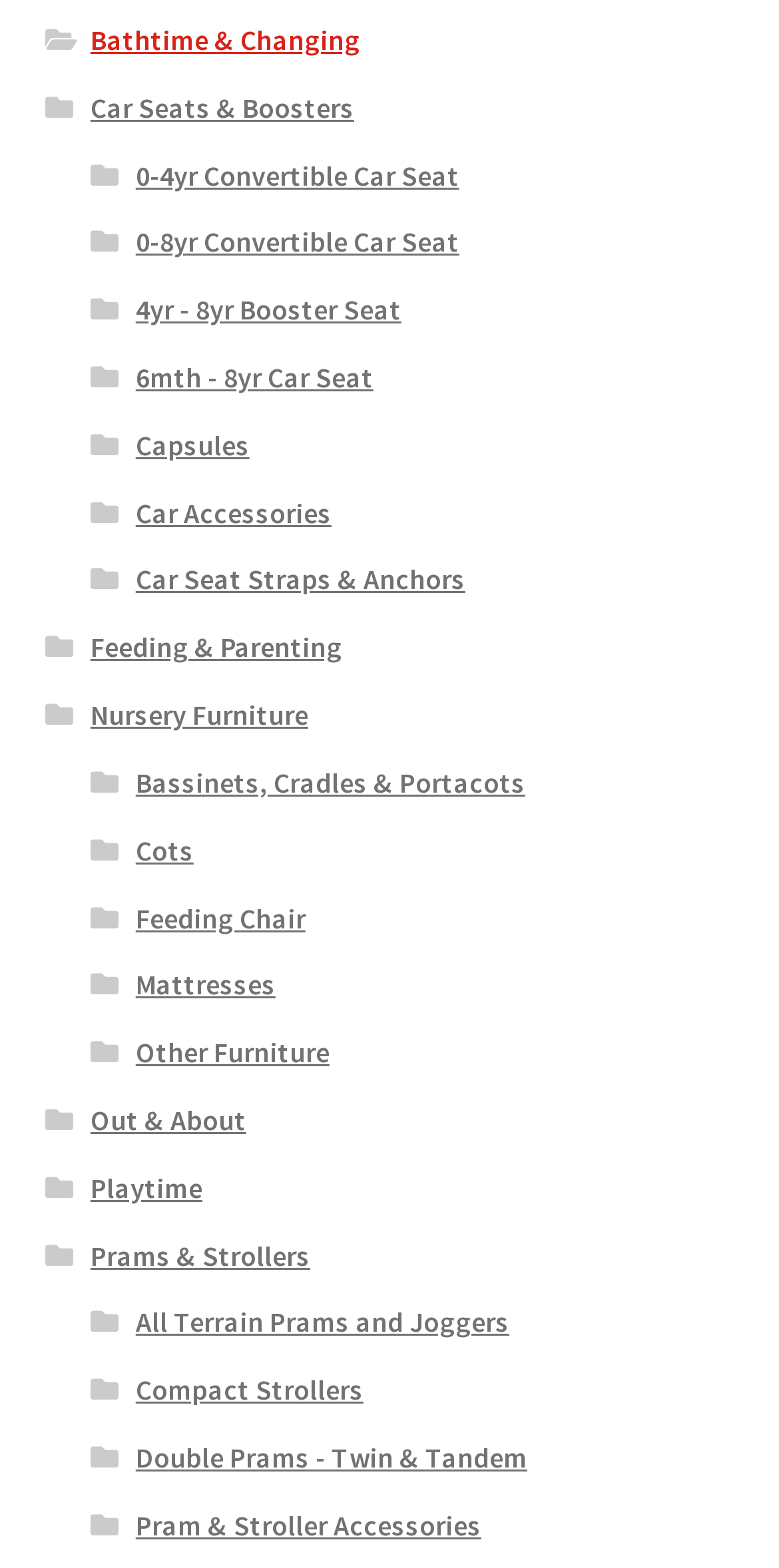Please identify the bounding box coordinates of the region to click in order to complete the given instruction: "Learn about Compact Strollers". The coordinates should be four float numbers between 0 and 1, i.e., [left, top, right, bottom].

[0.174, 0.875, 0.466, 0.898]